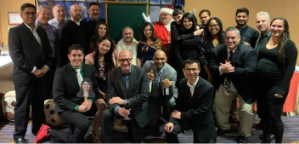Provide a one-word or brief phrase answer to the question:
What is the atmosphere of the event?

Festive and inviting